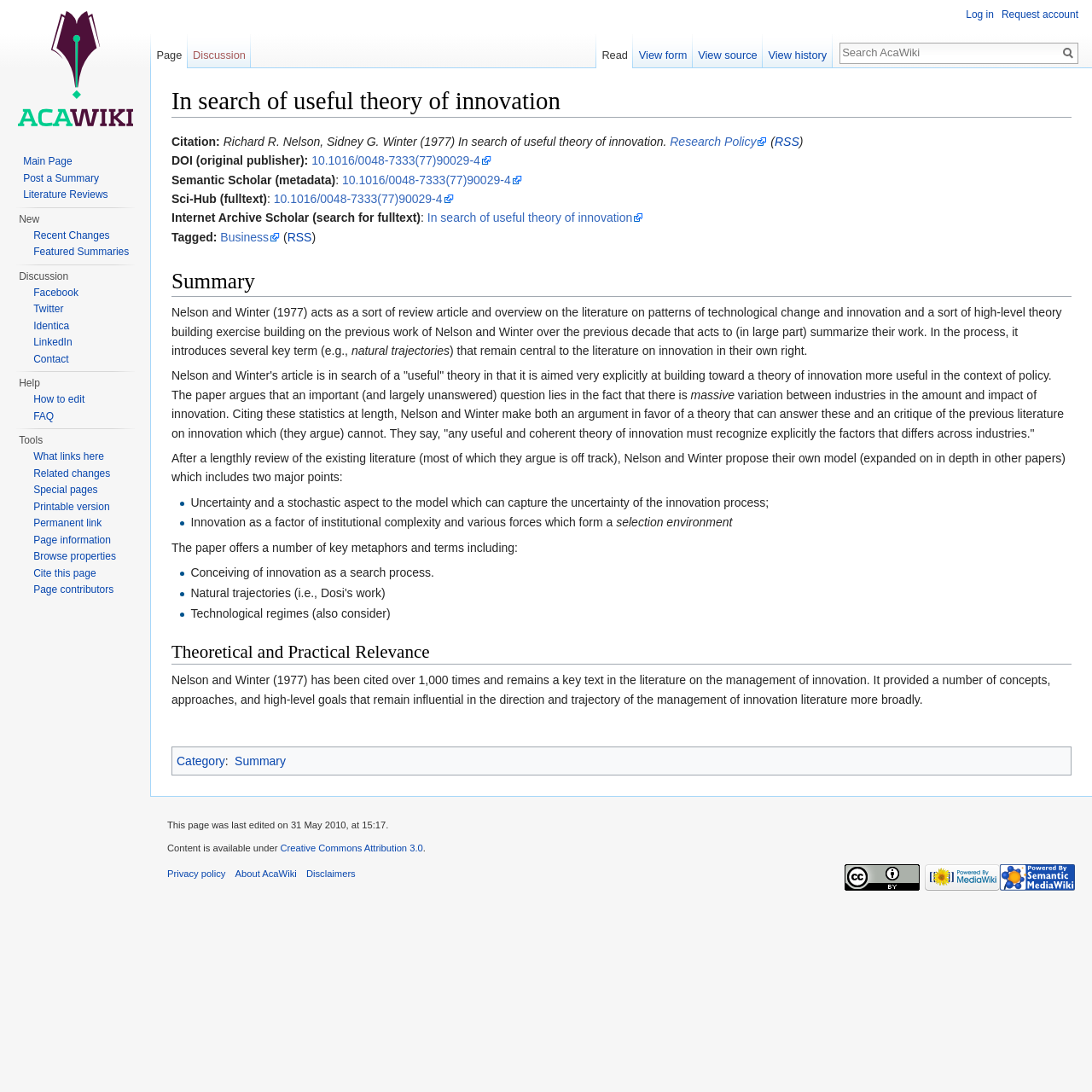Using the description "title="Visit the main page"", predict the bounding box of the relevant HTML element.

[0.006, 0.0, 0.131, 0.125]